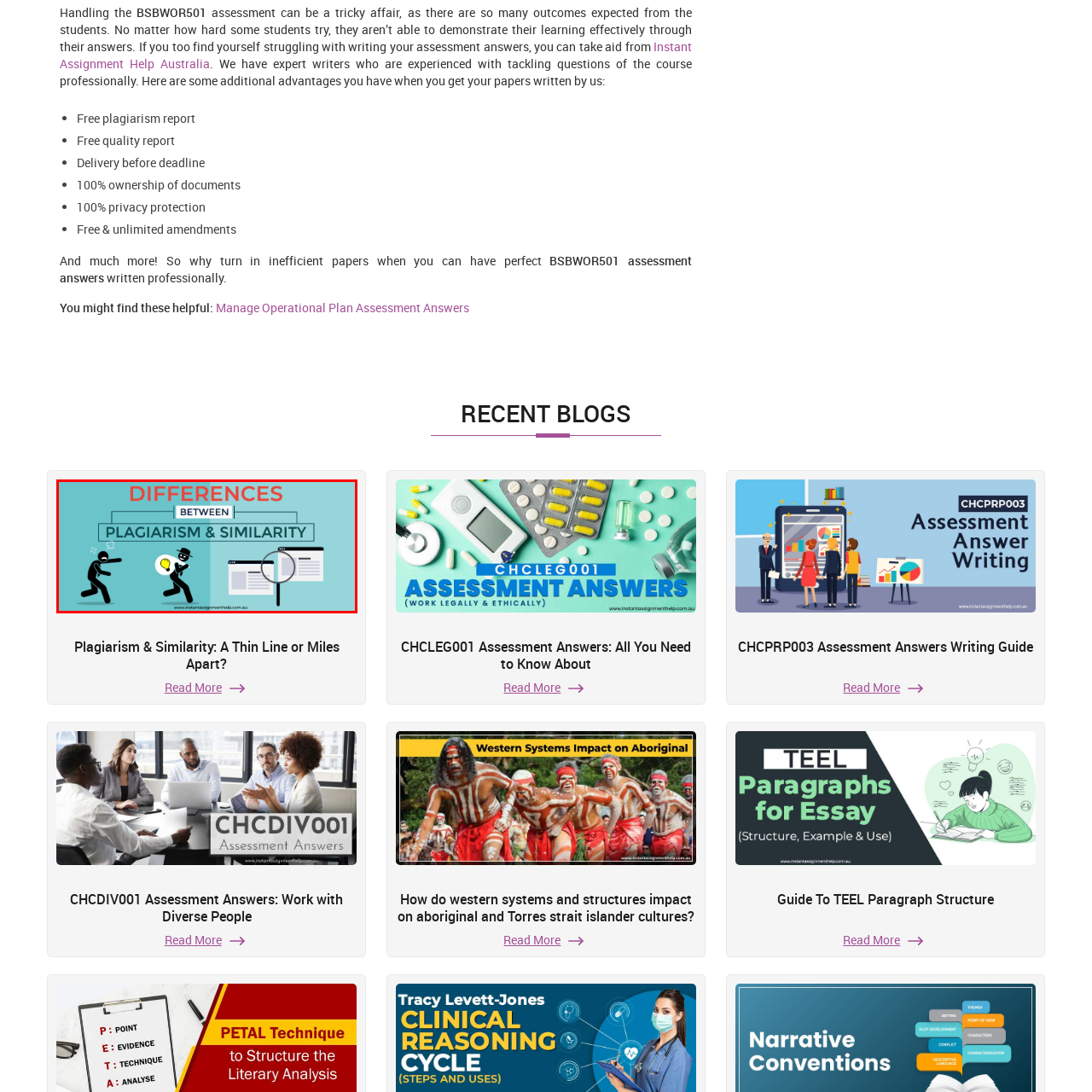Examine the image within the red border, What does the light bulb represent? 
Please provide a one-word or one-phrase answer.

Ideas